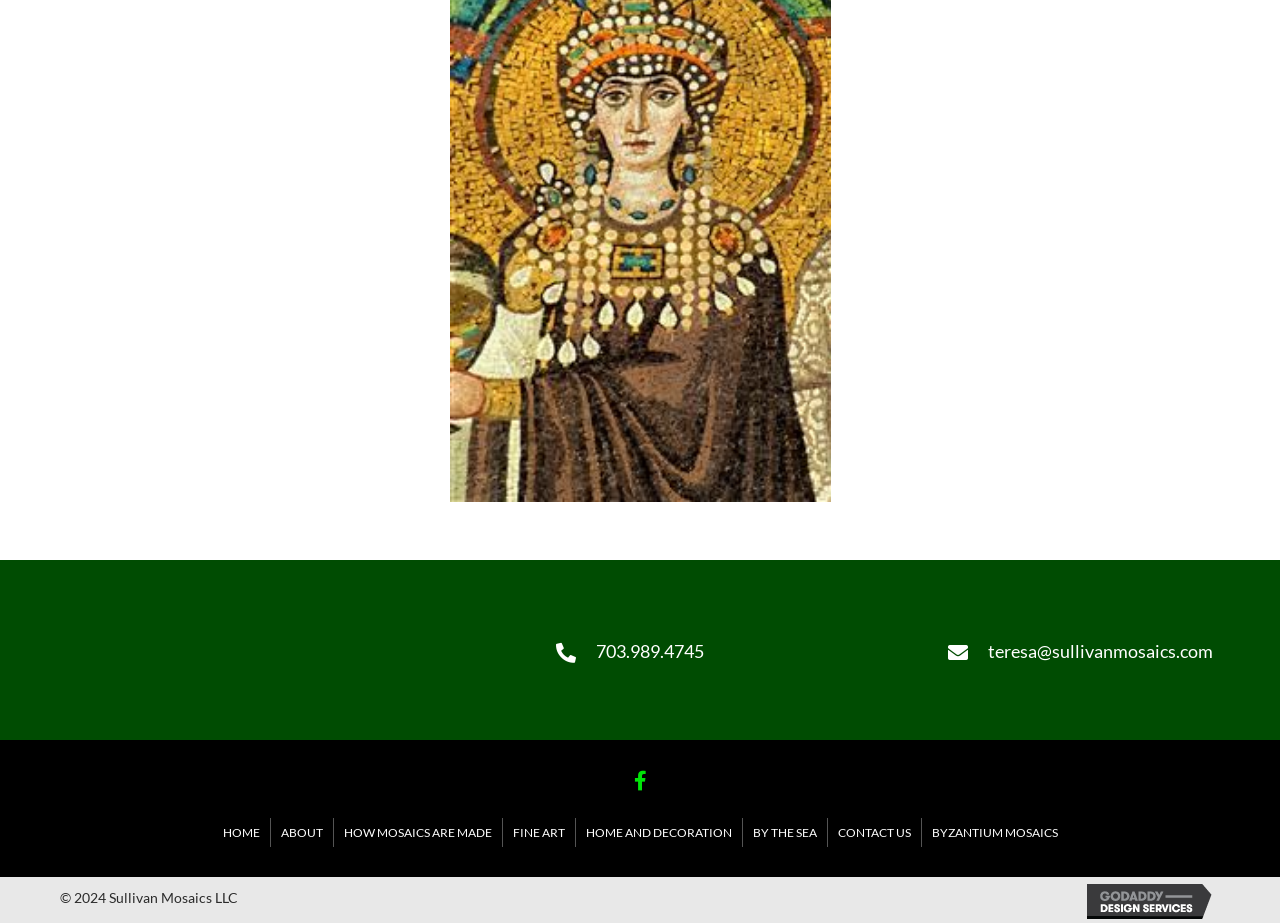Please mark the bounding box coordinates of the area that should be clicked to carry out the instruction: "click the Facebook button".

[0.484, 0.824, 0.516, 0.867]